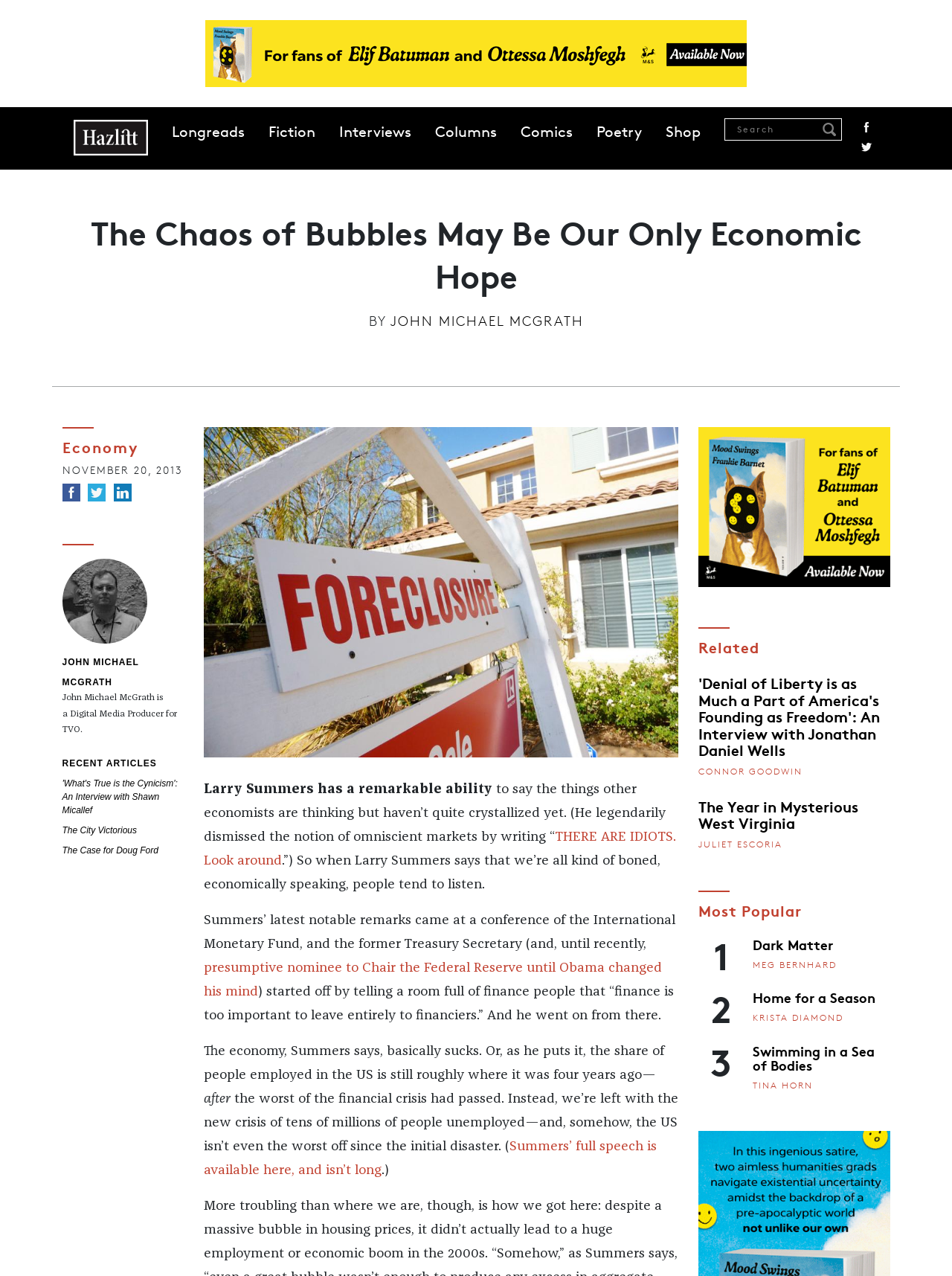What is the name of the person interviewed in the first related article?
Please craft a detailed and exhaustive response to the question.

I found the name of the person interviewed by looking at the link element with the text 'Denial of Liberty is as Much a Part of America's Founding as Freedom': An Interview with' and then finding the adjacent text 'Jonathan Daniel Wells'.